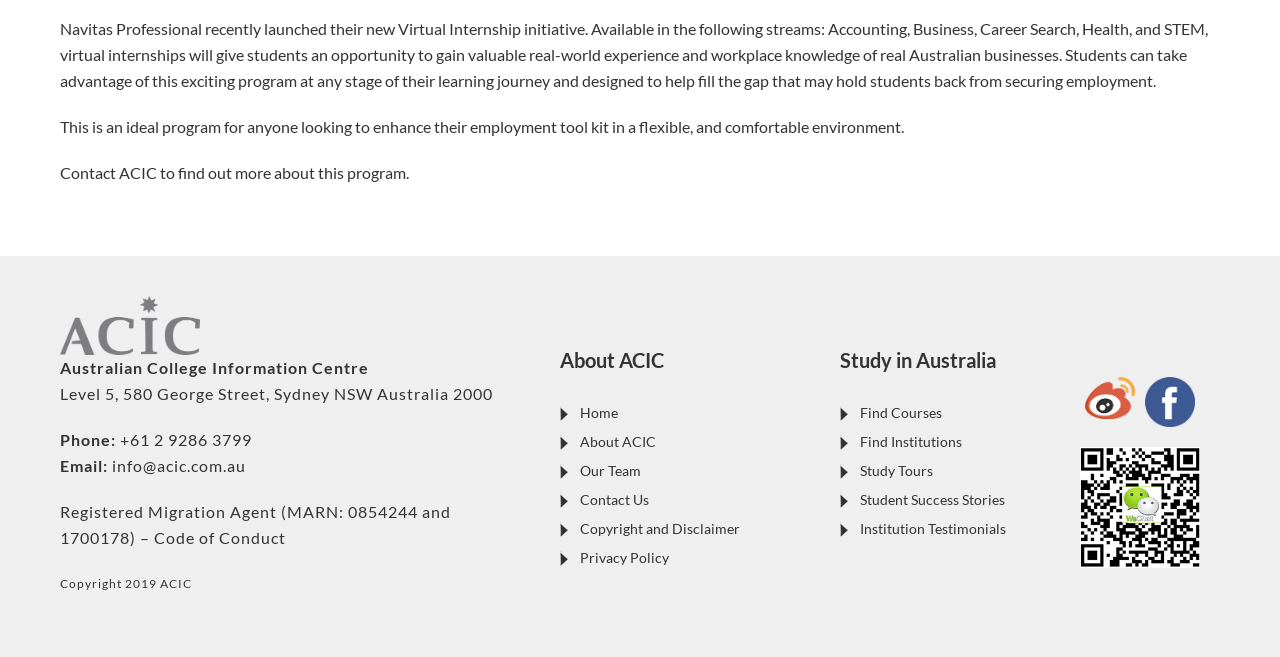Predict the bounding box coordinates for the UI element described as: "Home". The coordinates should be four float numbers between 0 and 1, presented as [left, top, right, bottom].

[0.453, 0.614, 0.483, 0.64]